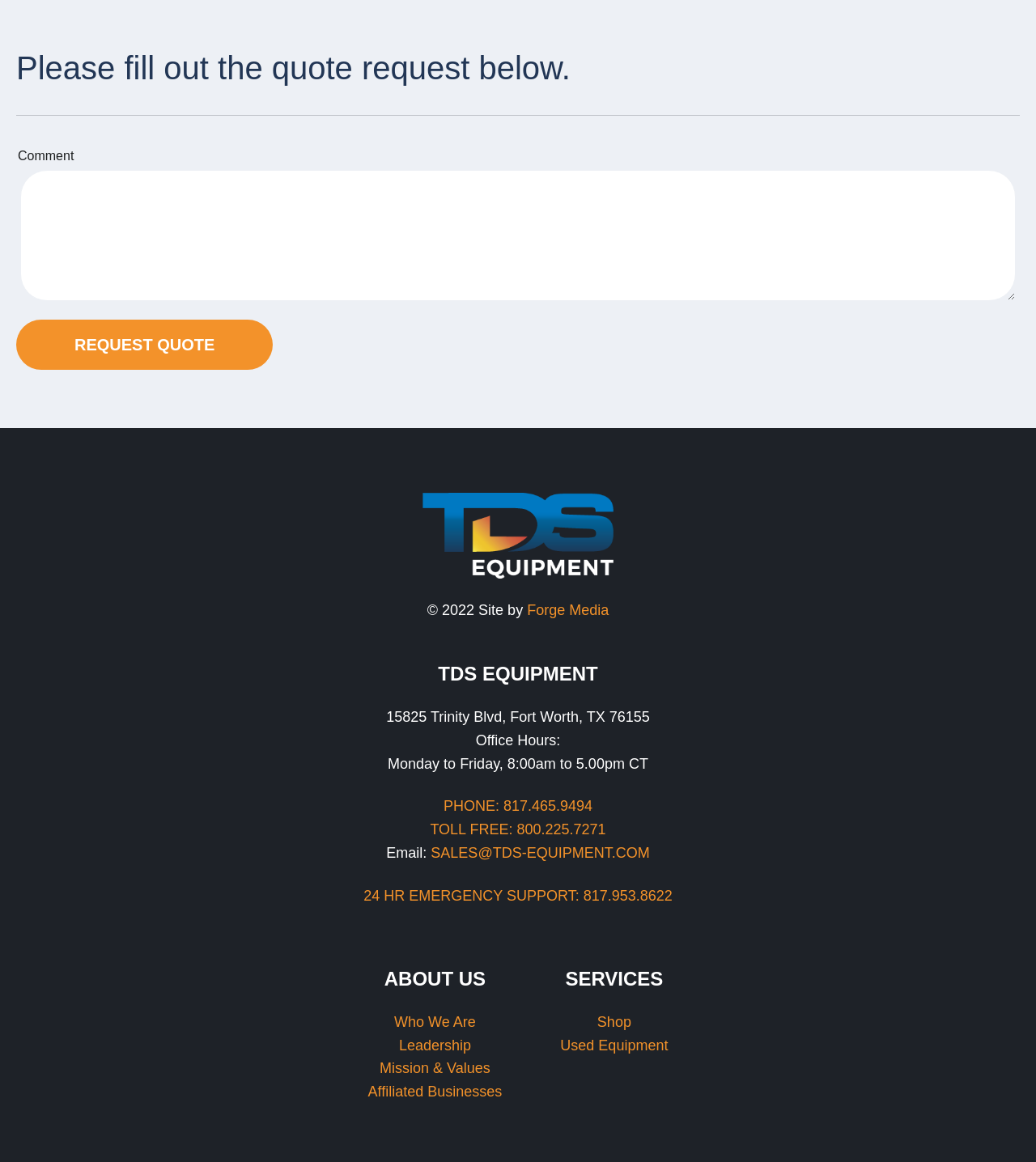Specify the bounding box coordinates of the region I need to click to perform the following instruction: "visit PERFORMANCE page". The coordinates must be four float numbers in the range of 0 to 1, i.e., [left, top, right, bottom].

None